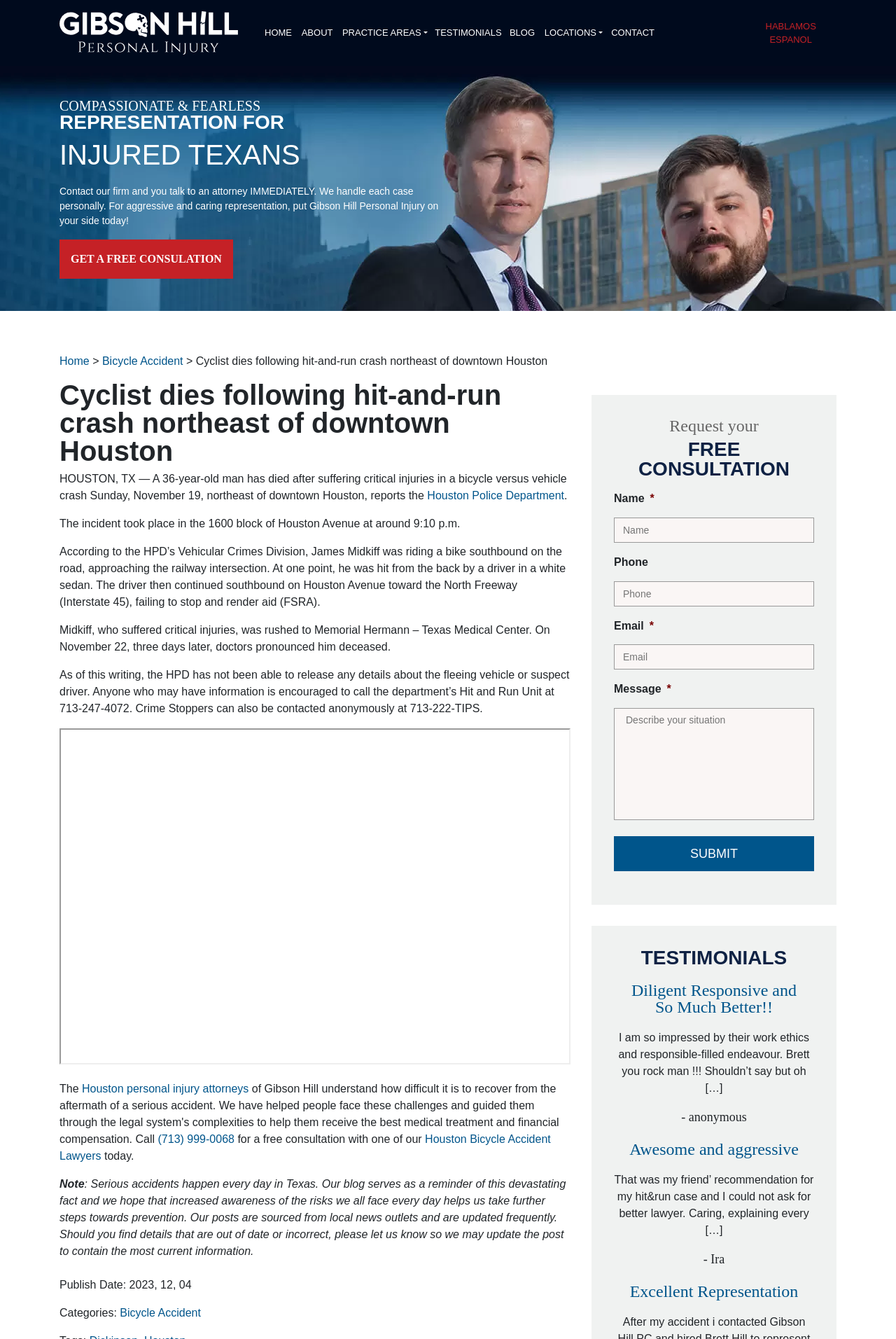Given the element description: "Houston Police Department", predict the bounding box coordinates of the UI element it refers to, using four float numbers between 0 and 1, i.e., [left, top, right, bottom].

[0.477, 0.366, 0.63, 0.374]